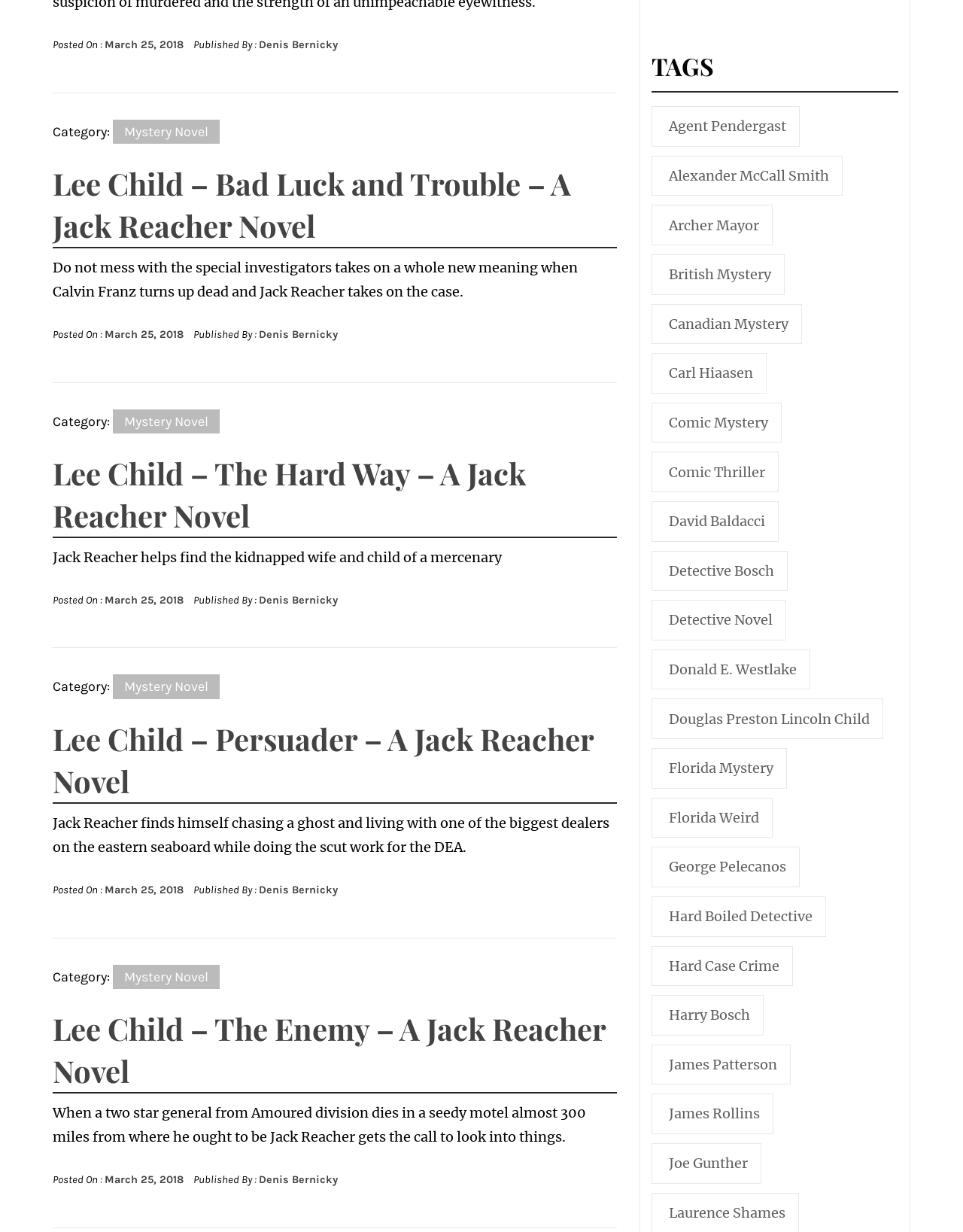Determine the bounding box coordinates of the region to click in order to accomplish the following instruction: "View the 'Mystery Novel' category". Provide the coordinates as four float numbers between 0 and 1, specifically [left, top, right, bottom].

[0.117, 0.097, 0.228, 0.117]